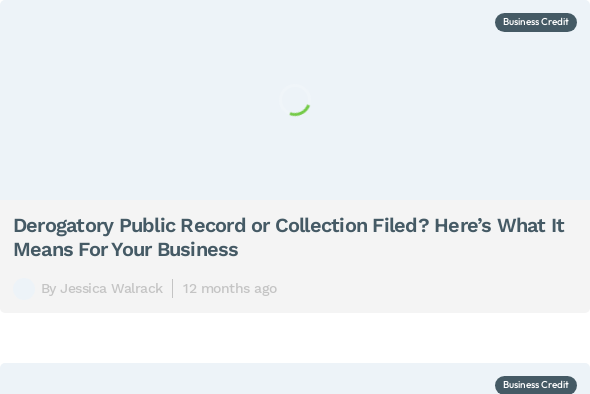What is the focus of the content?
Refer to the image and give a detailed answer to the query.

The surrounding layout includes links to relevant categories like 'Business Credit', which suggests the content's focus on financial literacy and planning for entrepreneurs.